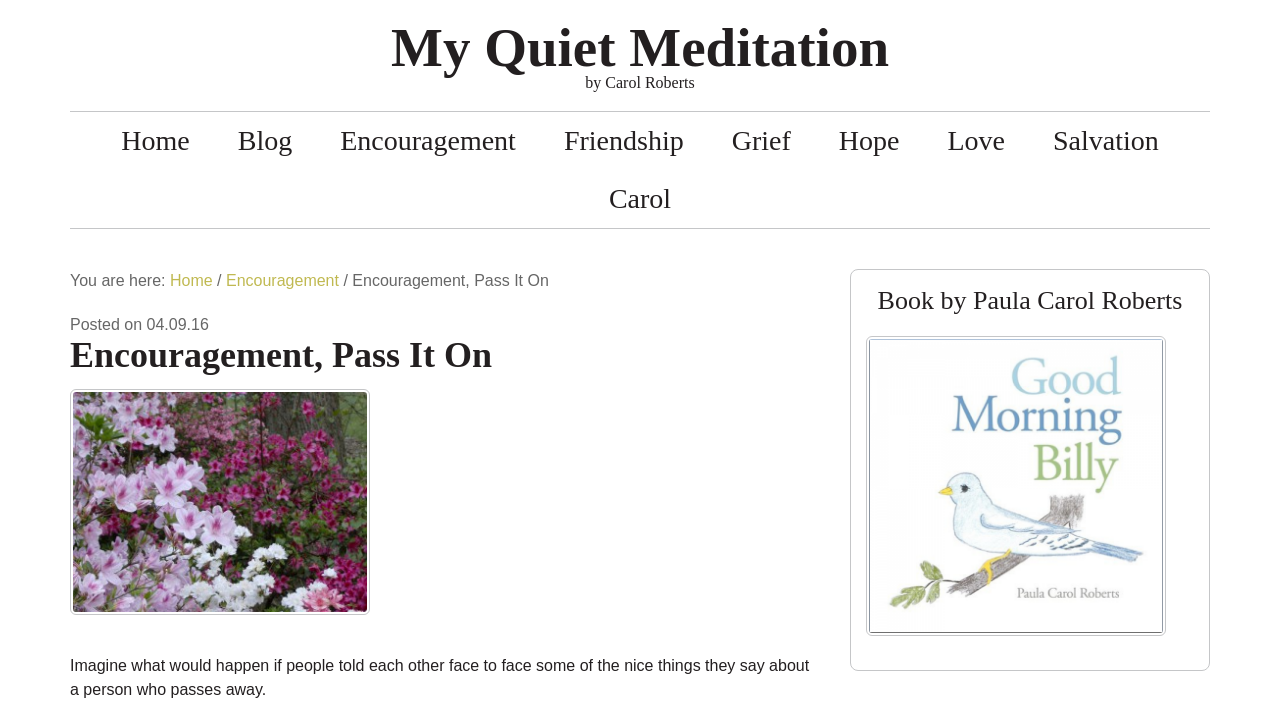Given the element description My Quiet Meditation, identify the bounding box coordinates for the UI element on the webpage screenshot. The format should be (top-left x, top-left y, bottom-right x, bottom-right y), with values between 0 and 1.

[0.305, 0.024, 0.695, 0.11]